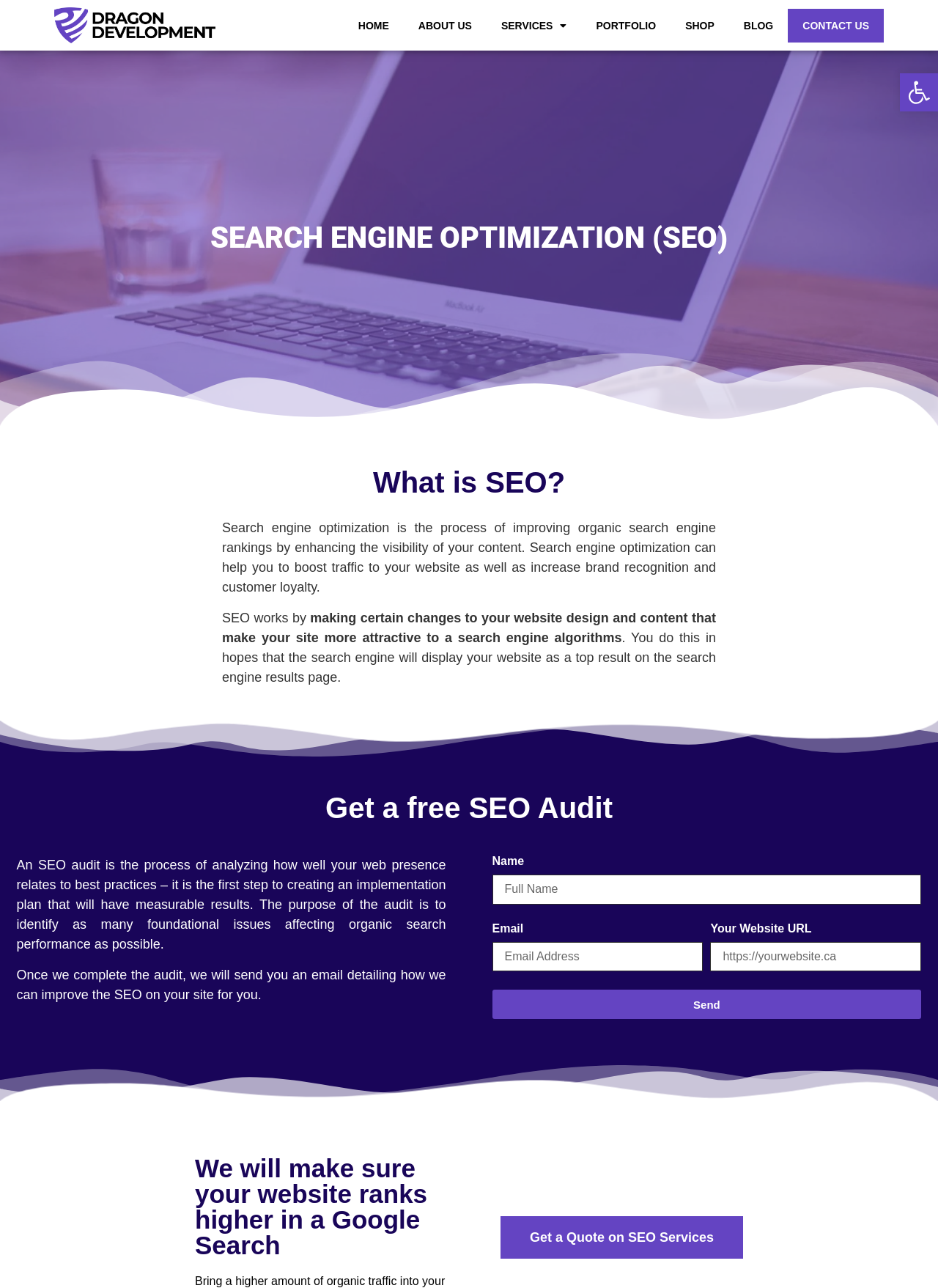Describe all significant elements and features of the webpage.

The webpage is about Search Engine Optimization (SEO) and its services. At the top right corner, there is a link to open the toolbar accessibility tools, accompanied by an image with the same description. Below this, there is a navigation menu with links to different sections of the website, including Home, About Us, Services, Portfolio, Shop, Blog, and Contact Us.

The main content of the webpage is divided into several sections. The first section has a heading "SEARCH ENGINE OPTIMIZATION (SEO)" and a subheading "What is SEO?" followed by a paragraph explaining the process of improving organic search engine rankings. 

Below this, there is another section with a heading "Get a free SEO Audit" and a description of the audit process. This section also includes a form with input fields for Name, Email, and Website URL, and a Send button.

At the bottom of the page, there is a heading "We will make sure your website ranks higher in a Google Search" and a link to "Get a Quote on SEO Services".